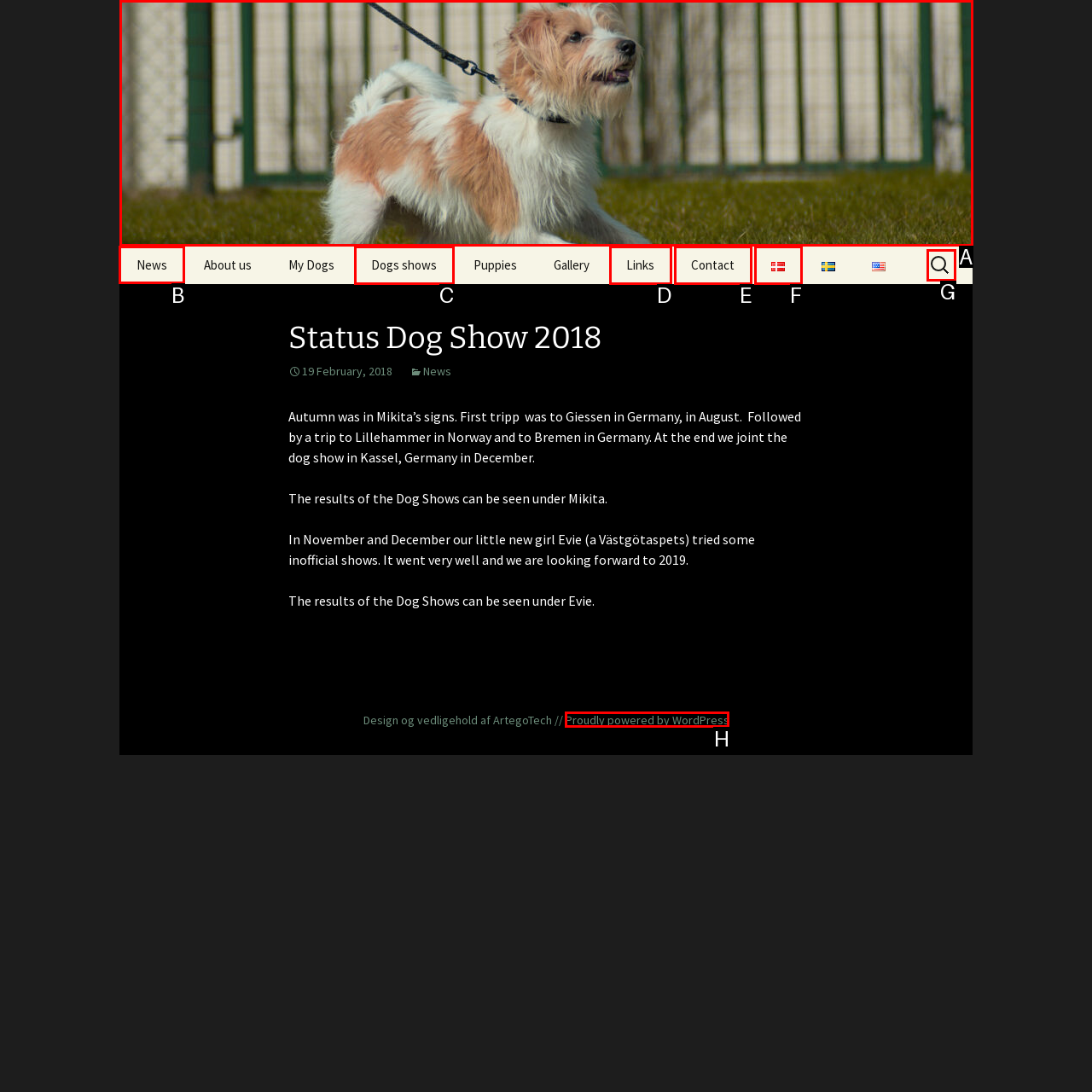Identify the correct HTML element to click to accomplish this task: Click on the 'News' link
Respond with the letter corresponding to the correct choice.

B